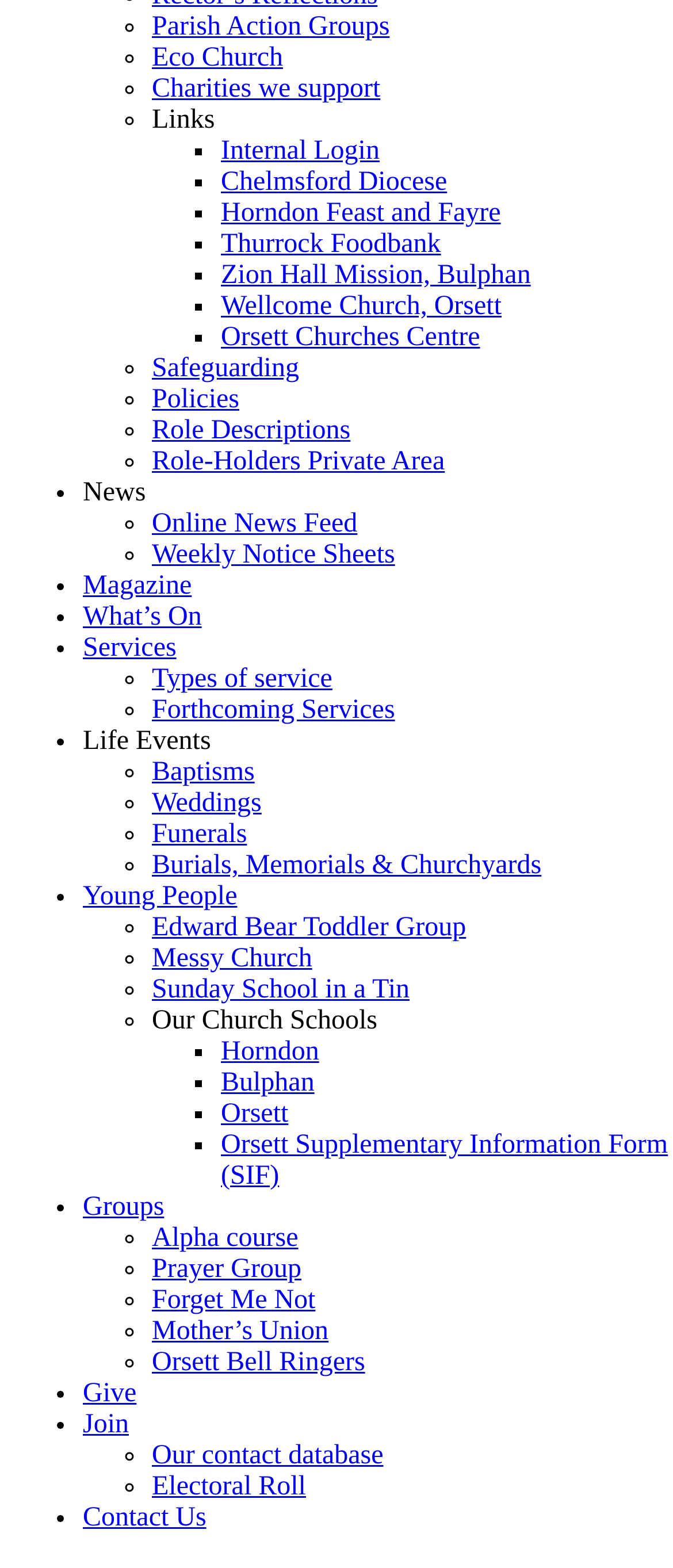Answer the question below with a single word or a brief phrase: 
How many sub-menu items are under 'Links'?

7